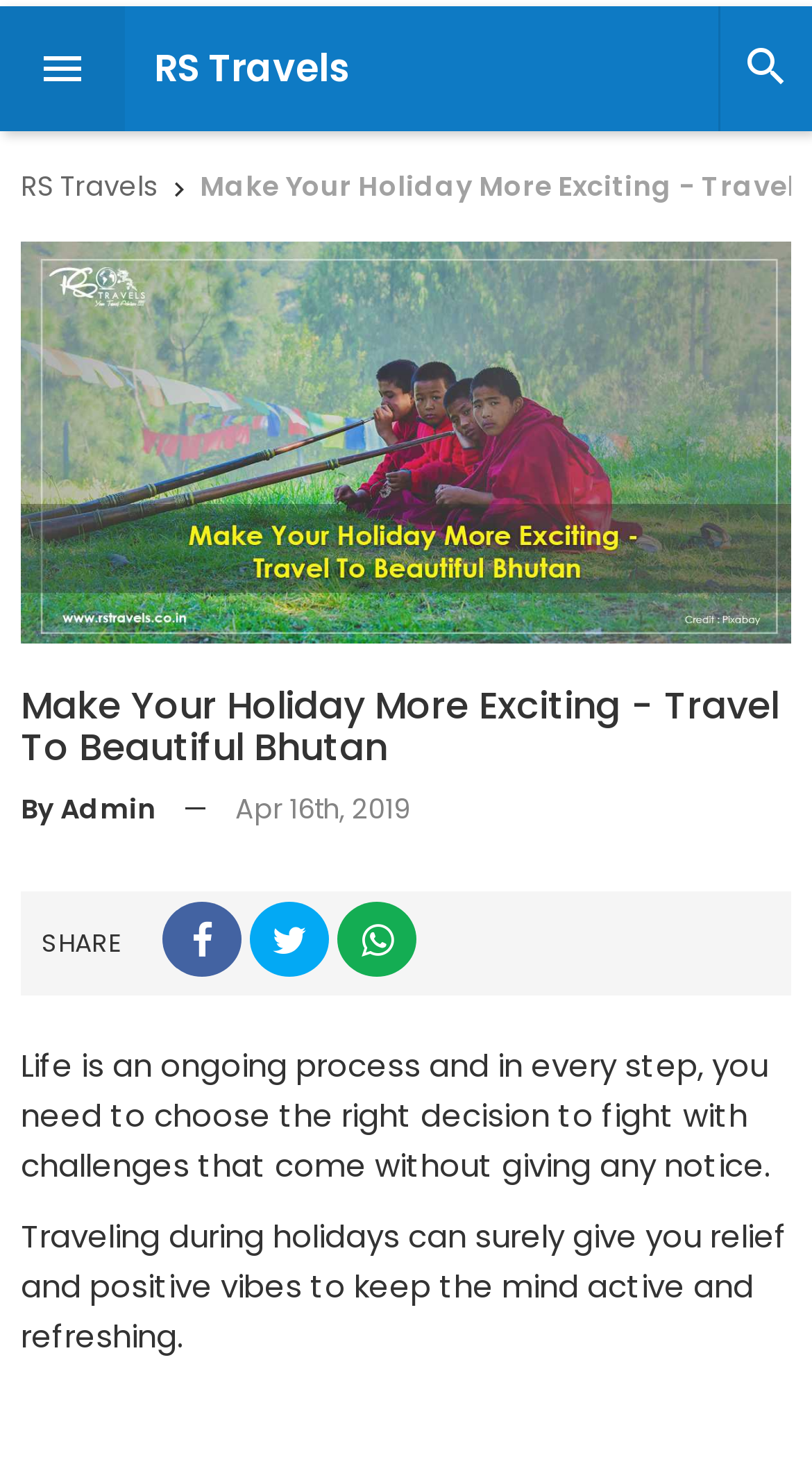Use one word or a short phrase to answer the question provided: 
What is the theme of the article?

Traveling during holidays